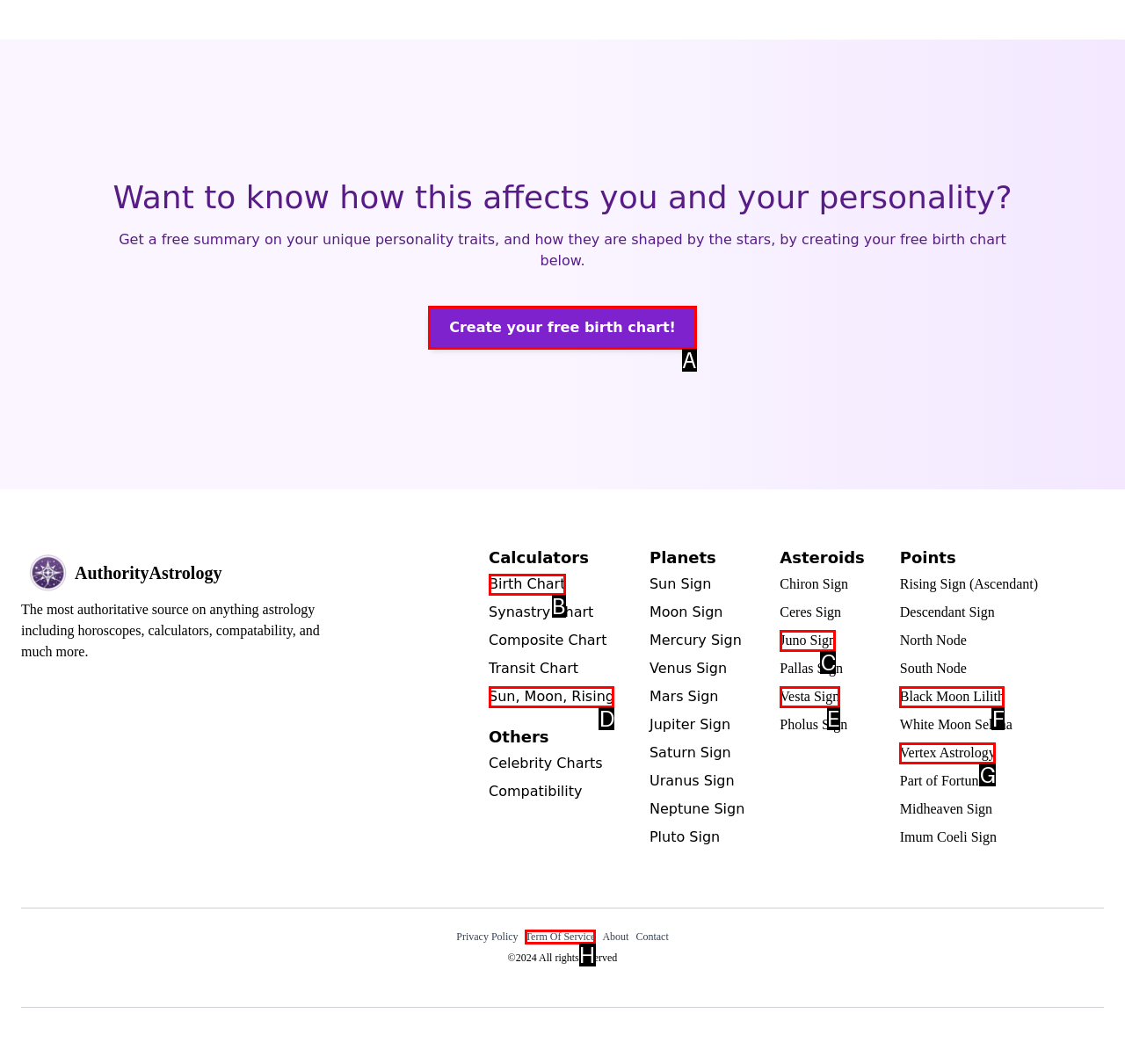Identify the correct lettered option to click in order to perform this task: Create your free birth chart!. Respond with the letter.

A